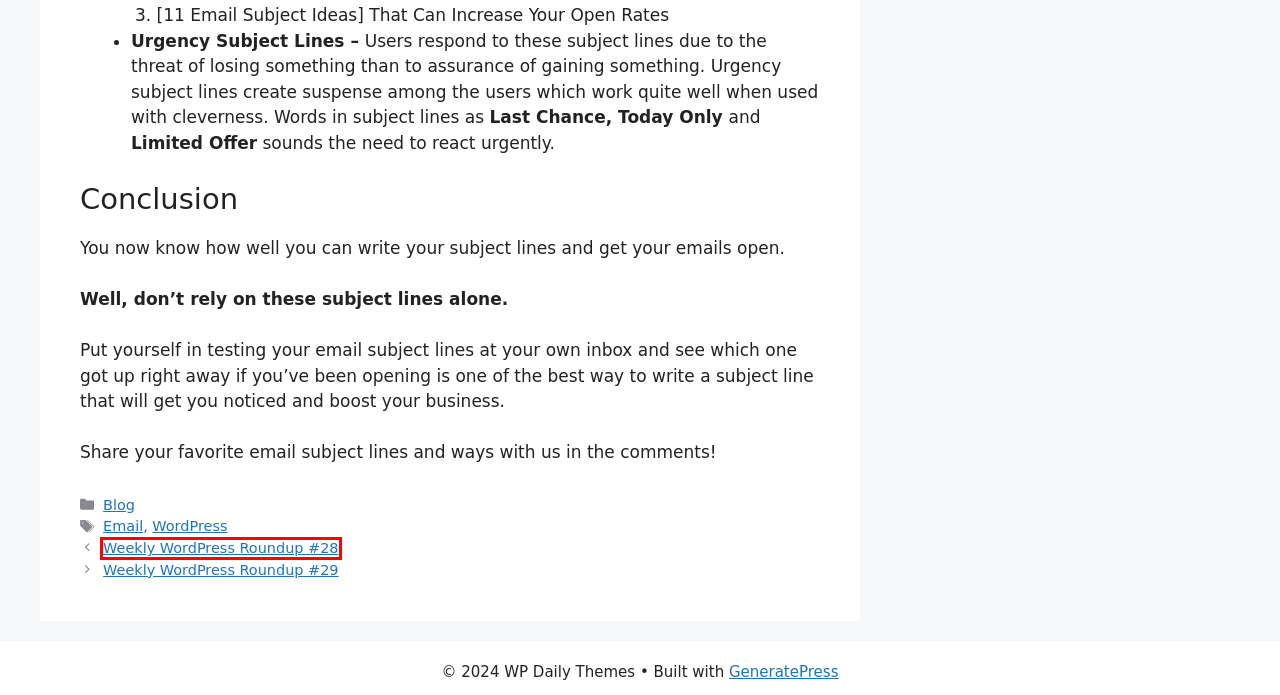Look at the screenshot of the webpage and find the element within the red bounding box. Choose the webpage description that best fits the new webpage that will appear after clicking the element. Here are the candidates:
A. Blog | WP Daily Themes
B. WordPress Themes | WP Daily Themes
C. Email | WP Daily Themes
D. Weekly WordPress Roundup #29 | WP Daily Themes
E. 6 Essential WordPress Plugins for Every Website | WP Daily Themes
F. Tutorials | WP Daily Themes
G. WordPress | WP Daily Themes
H. Weekly WordPress Roundup #28 | WP Daily Themes

H